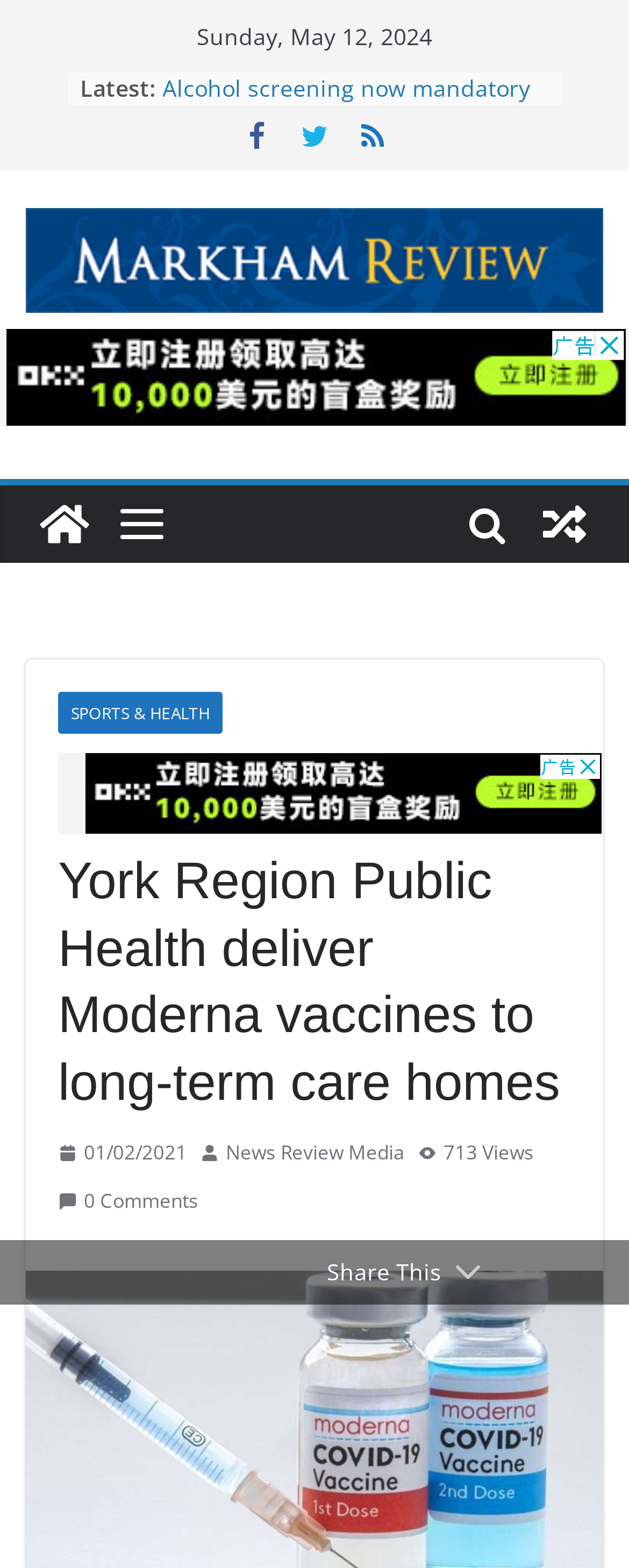What is the date of the latest news?
Provide a concise answer using a single word or phrase based on the image.

Sunday, May 12, 2024